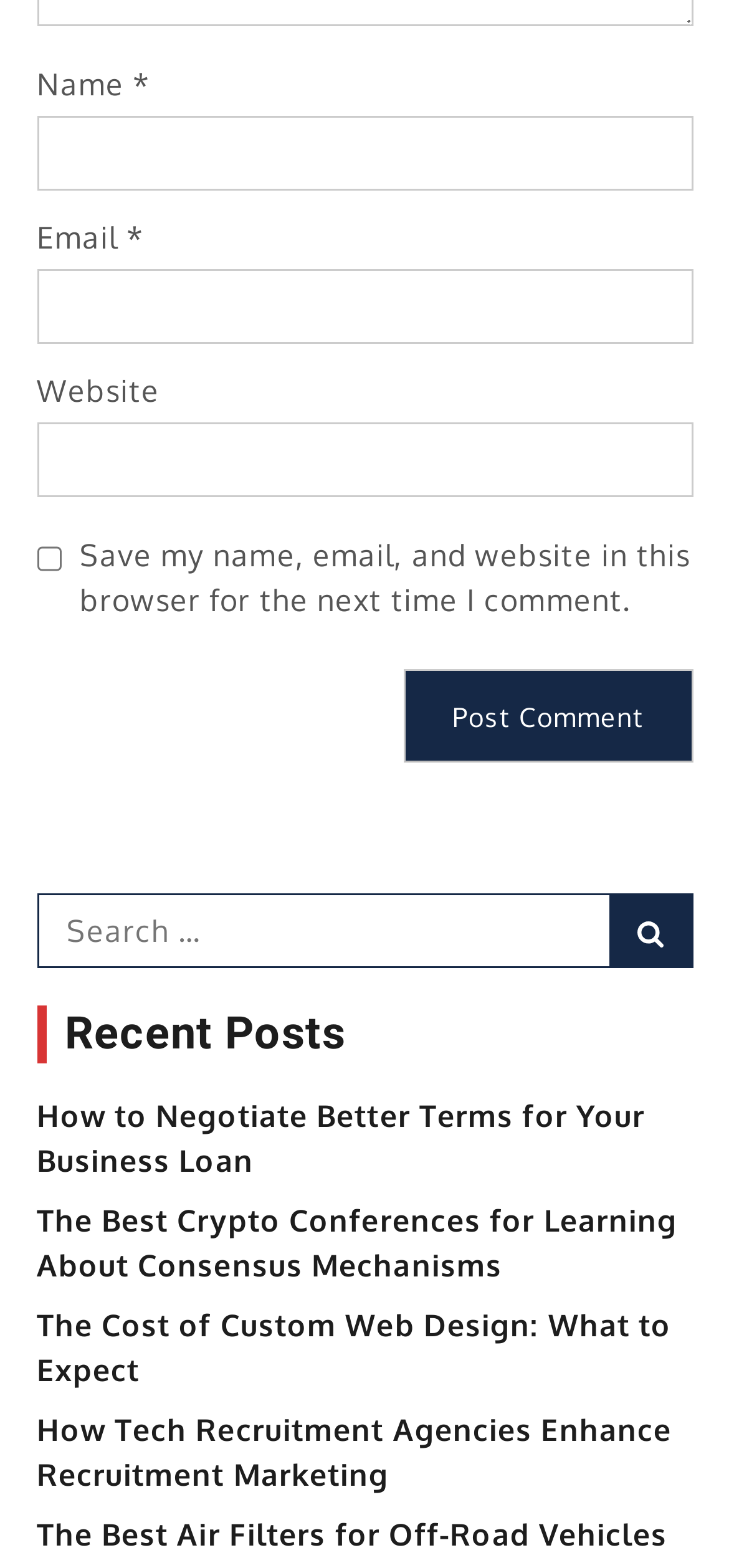What type of content is listed under 'Recent Posts'?
Please provide a detailed answer to the question.

The section 'Recent Posts' lists links to various articles, including 'How to Negotiate Better Terms for Your Business Loan', 'The Best Crypto Conferences for Learning About Consensus Mechanisms', and others, which are likely related to business, technology, and finance.